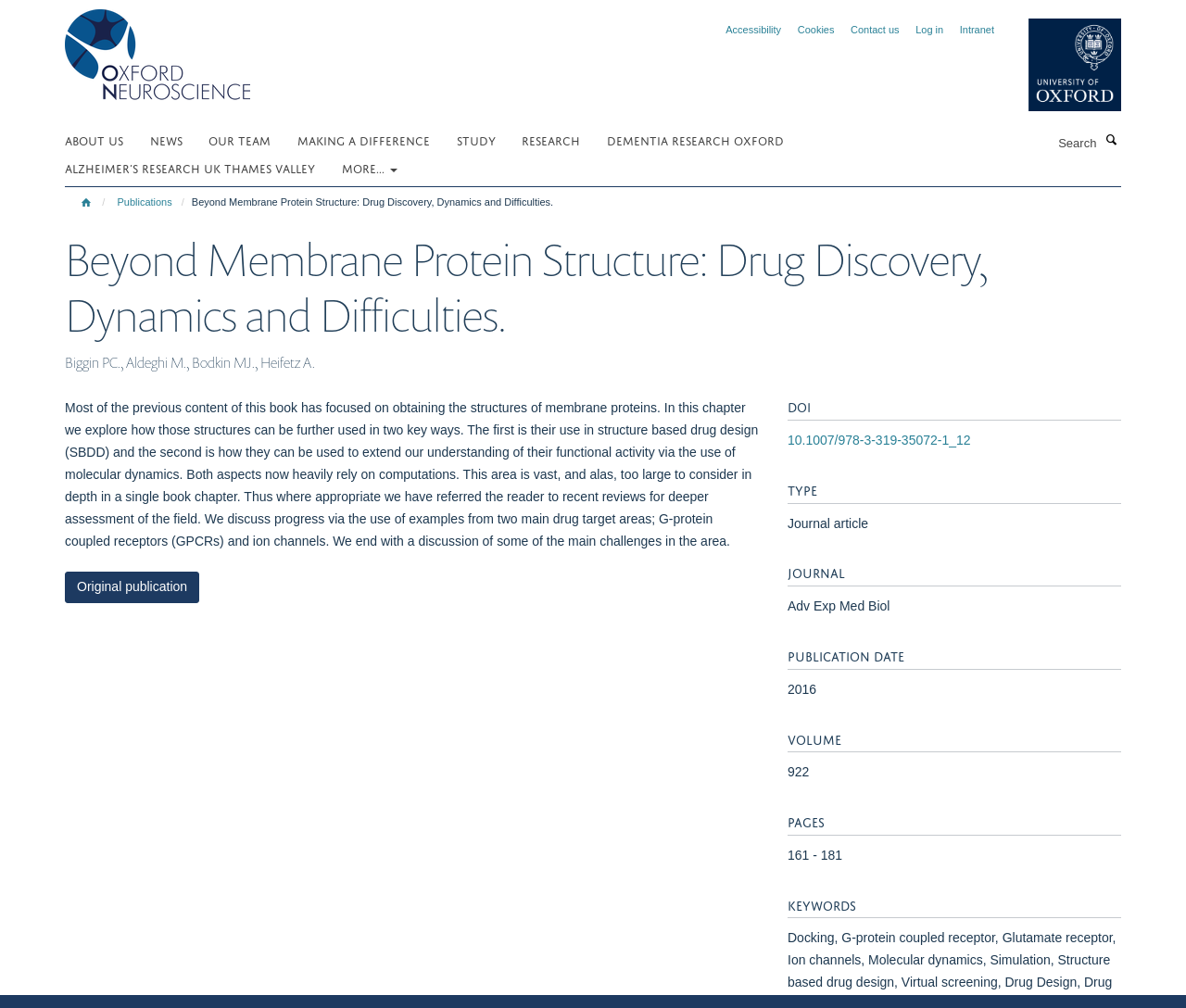What is the topic of the chapter?
Could you answer the question in a detailed manner, providing as much information as possible?

I found the answer by reading the static text at the top of the webpage, which mentions 'Beyond Membrane Protein Structure: Drug Discovery, Dynamics and Difficulties.' and then further explains the topic in the subsequent paragraphs.